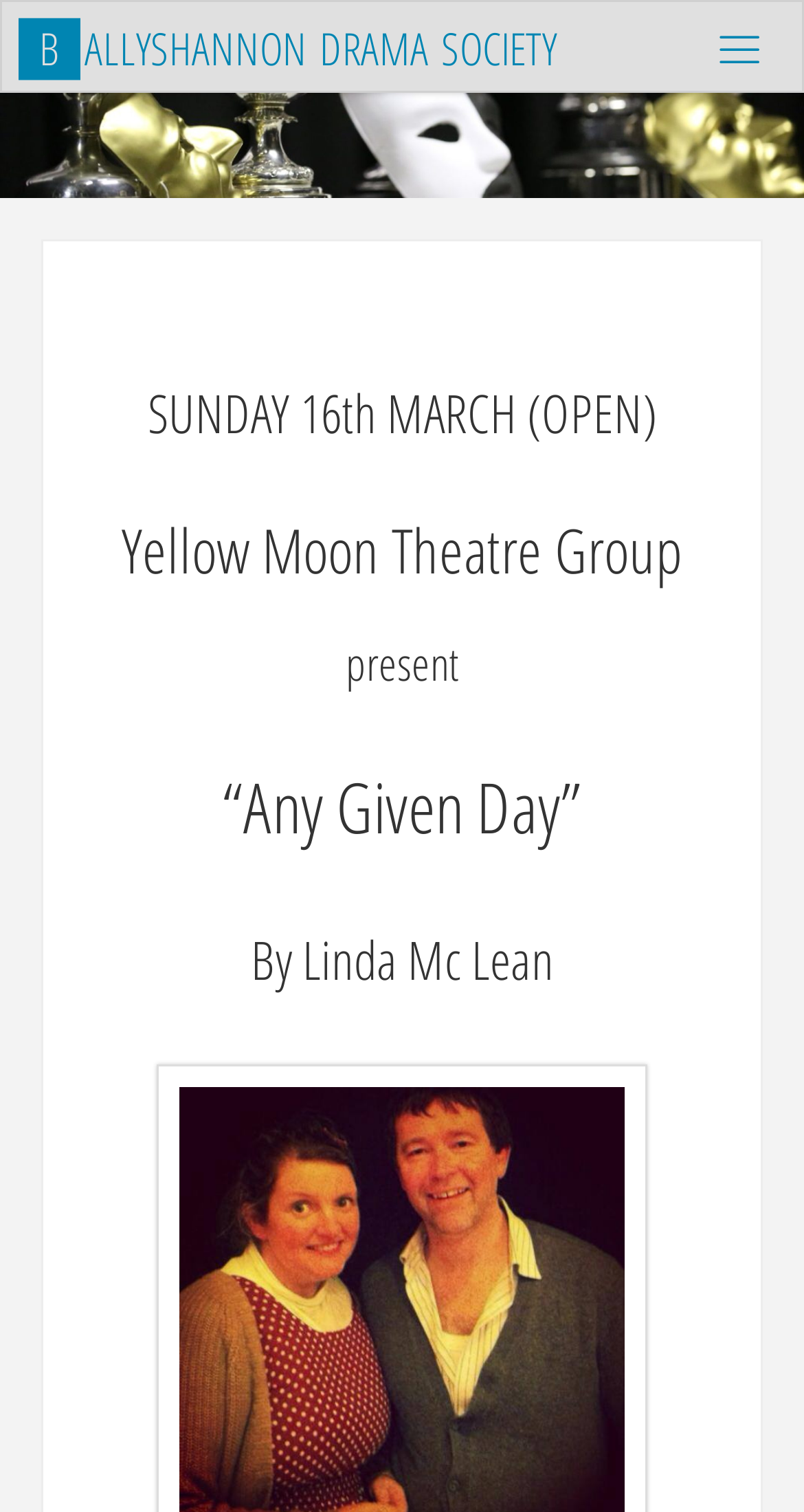Identify the bounding box for the UI element that is described as follows: "Ballyshannon Drama Society".

[0.022, 0.01, 0.693, 0.054]